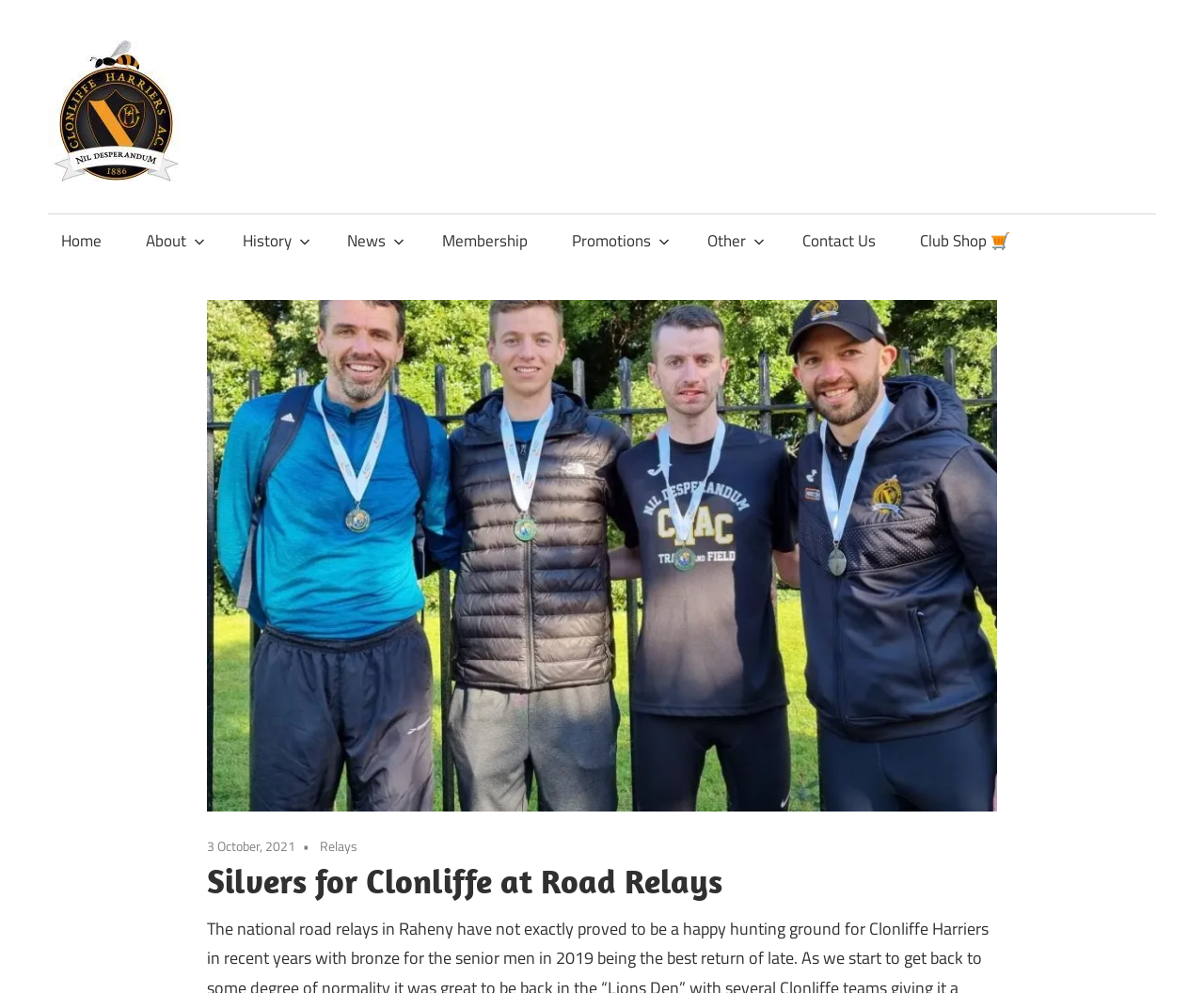Find the bounding box coordinates for the area that should be clicked to accomplish the instruction: "check relays".

[0.266, 0.842, 0.297, 0.862]